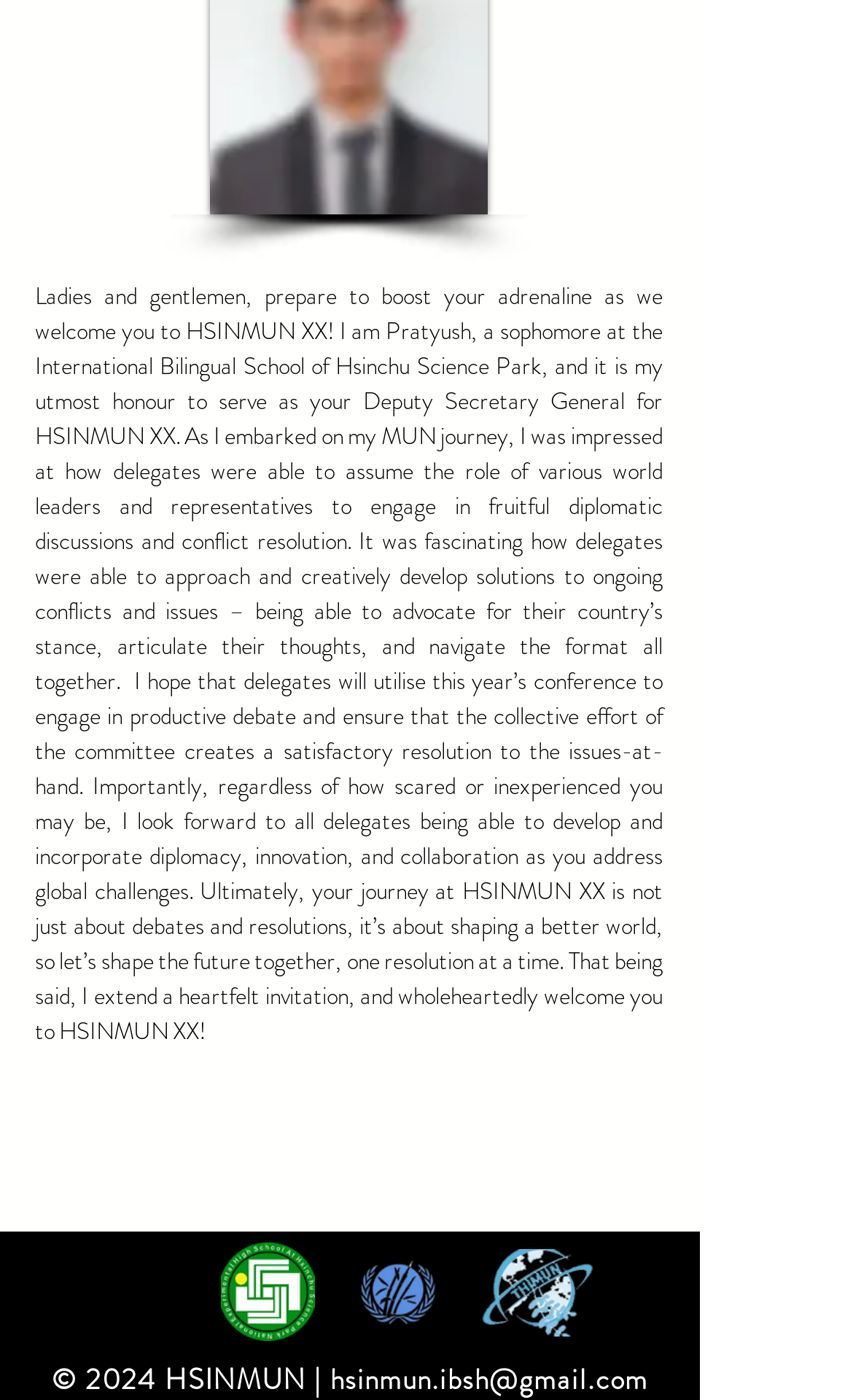What is the purpose of HSINMUN XX?
Answer the question with just one word or phrase using the image.

To shape a better world